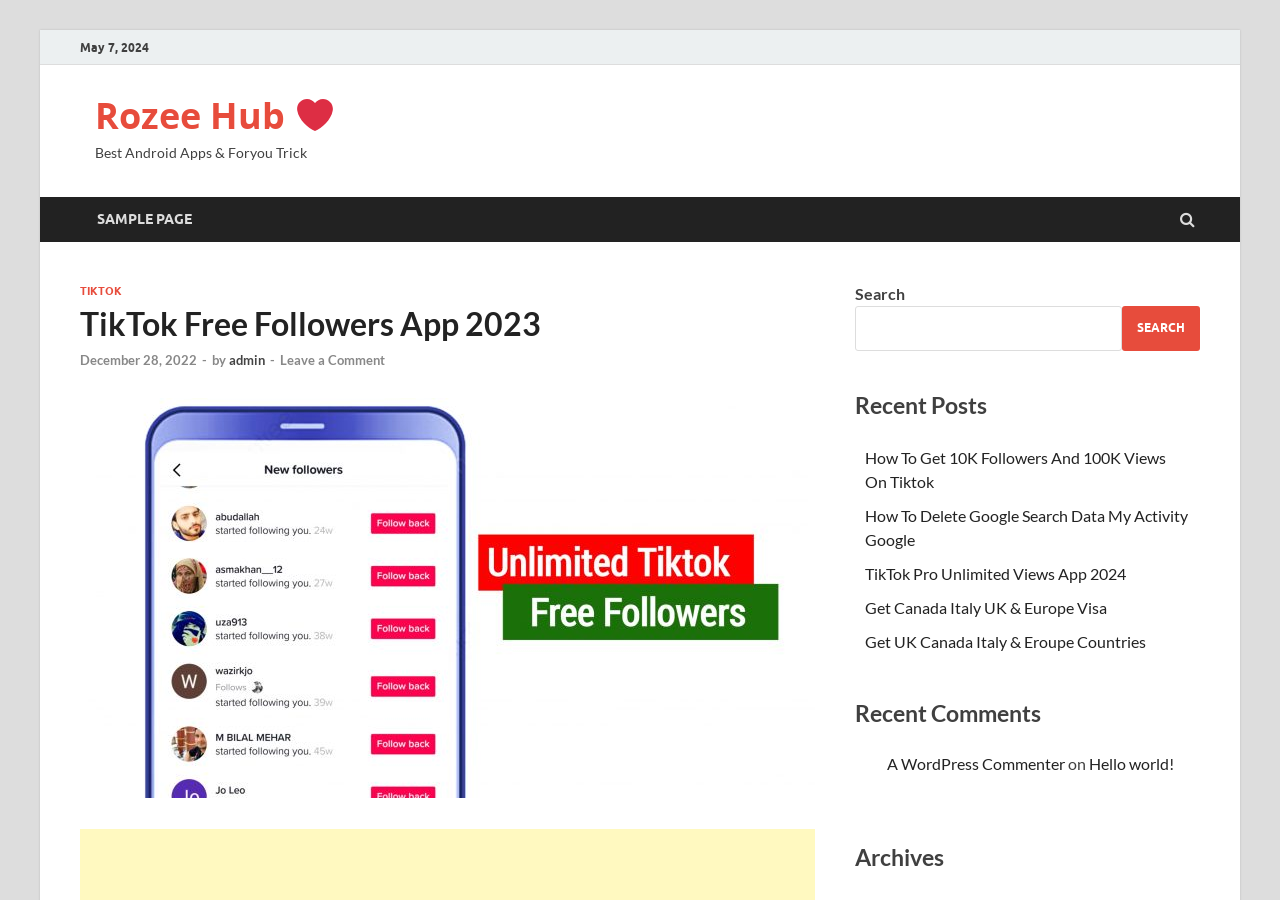Please identify the bounding box coordinates of the element's region that needs to be clicked to fulfill the following instruction: "Click on Rozee Hub". The bounding box coordinates should consist of four float numbers between 0 and 1, i.e., [left, top, right, bottom].

[0.074, 0.101, 0.262, 0.156]